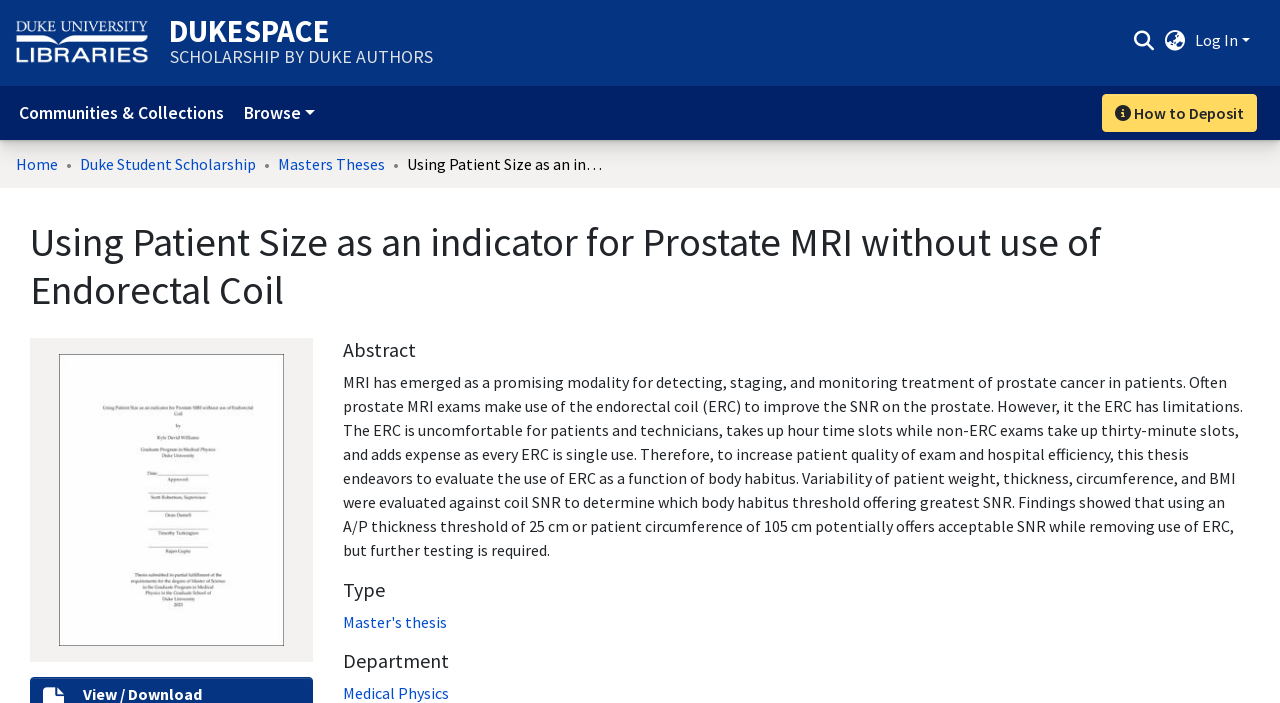What is the title of the thesis?
Refer to the image and provide a one-word or short phrase answer.

Using Patient Size as an indicator for Prostate MRI without use of Endorectal Coil